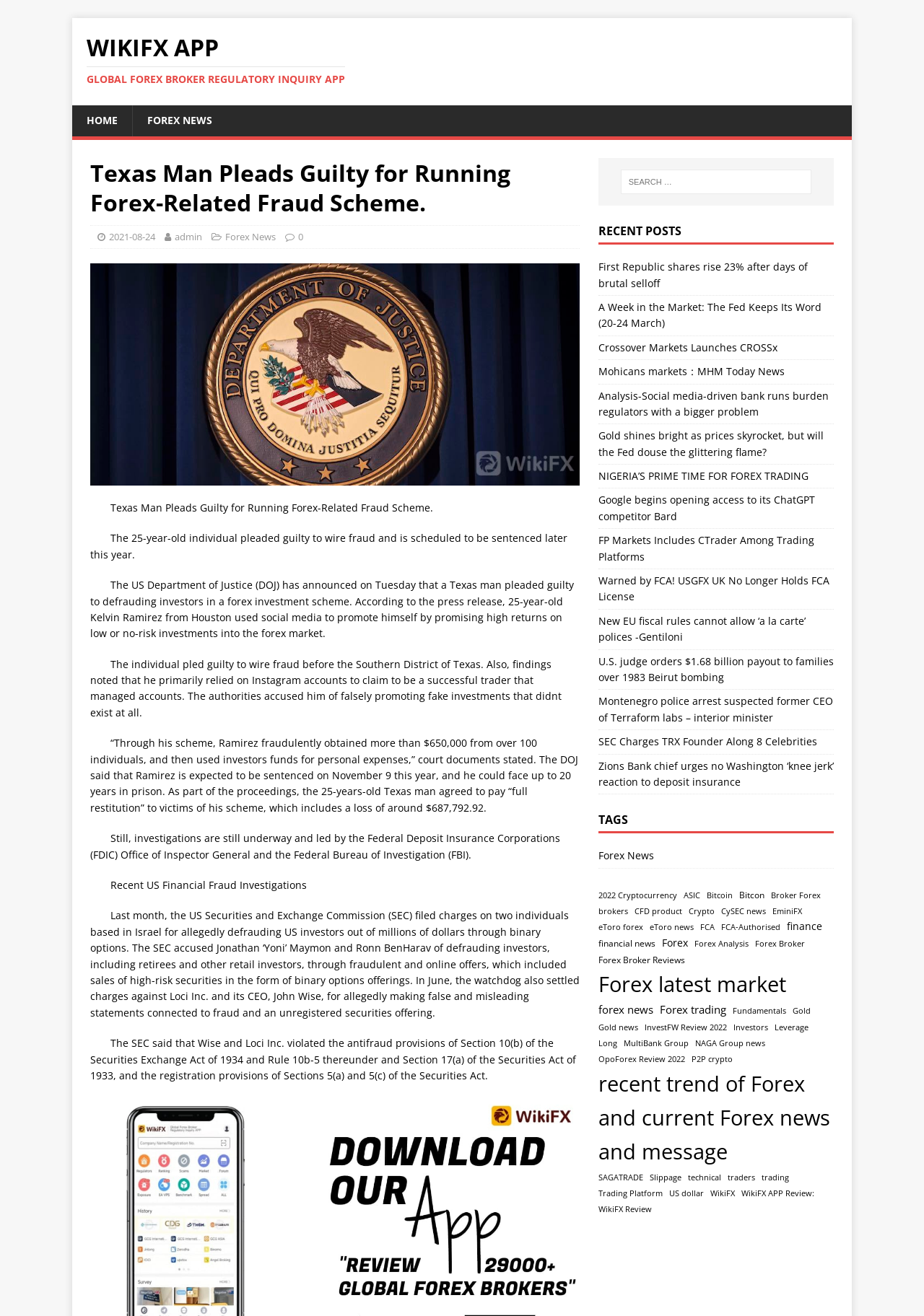Look at the image and give a detailed response to the following question: What is the age of the individual who pleaded guilty?

The age of the individual can be found in the paragraph that states 'According to the press release, 25-year-old Kelvin Ramirez from Houston used social media to promote himself by promising high returns on low or no-risk investments into the forex market.'